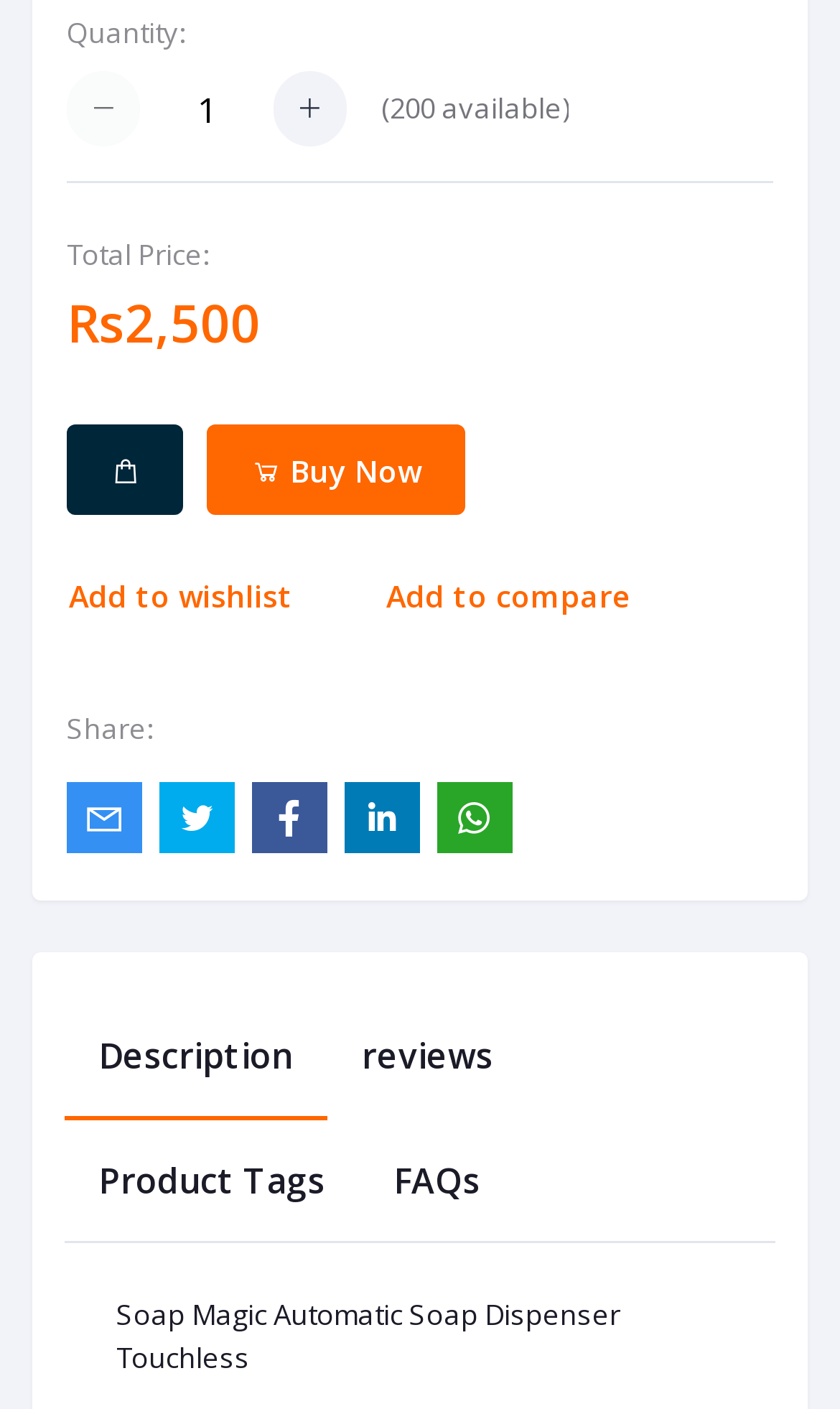What is the minimum quantity that can be purchased?
From the screenshot, provide a brief answer in one word or phrase.

1